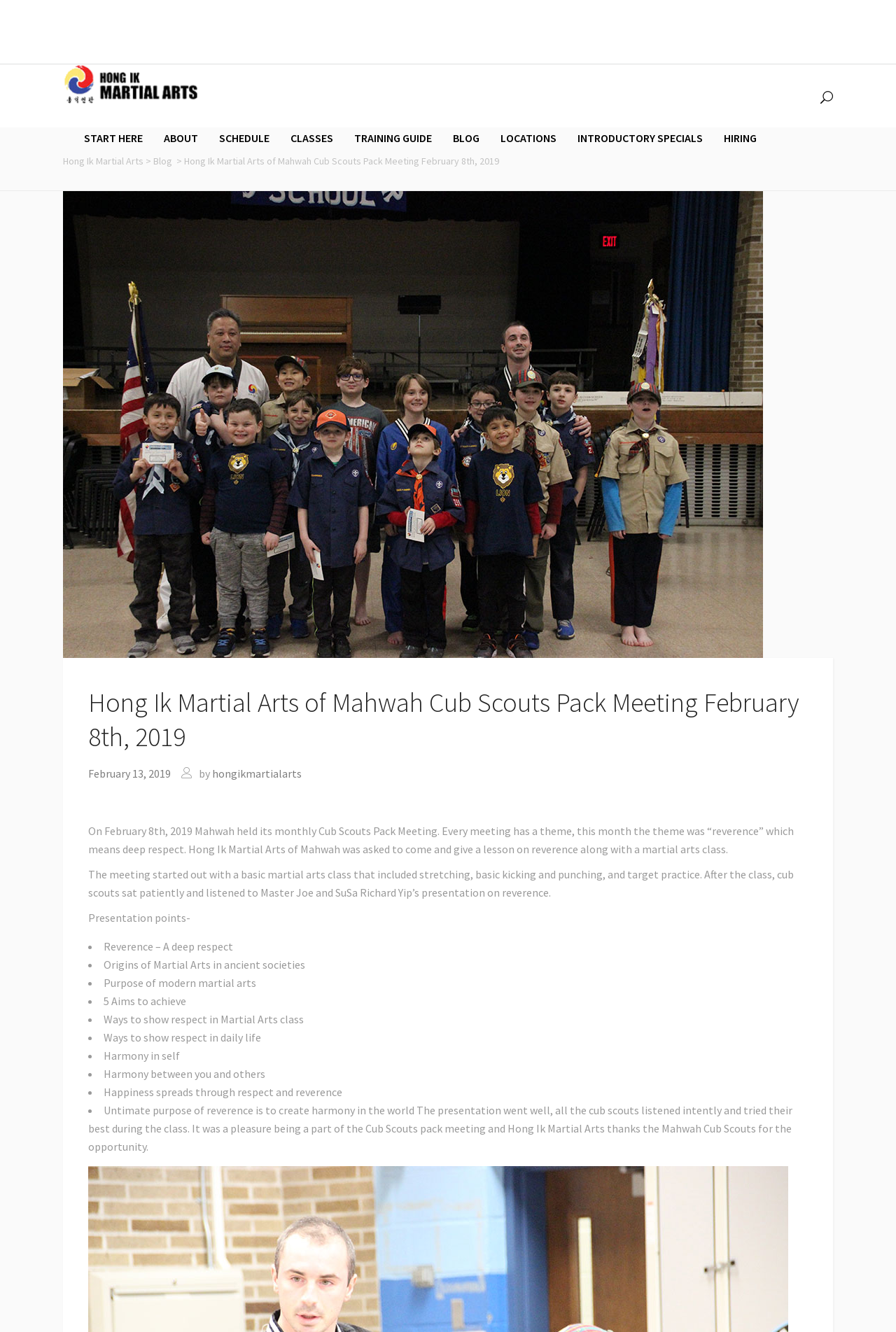Locate the bounding box of the UI element defined by this description: "SCHEDULE". The coordinates should be given as four float numbers between 0 and 1, formatted as [left, top, right, bottom].

[0.233, 0.079, 0.312, 0.127]